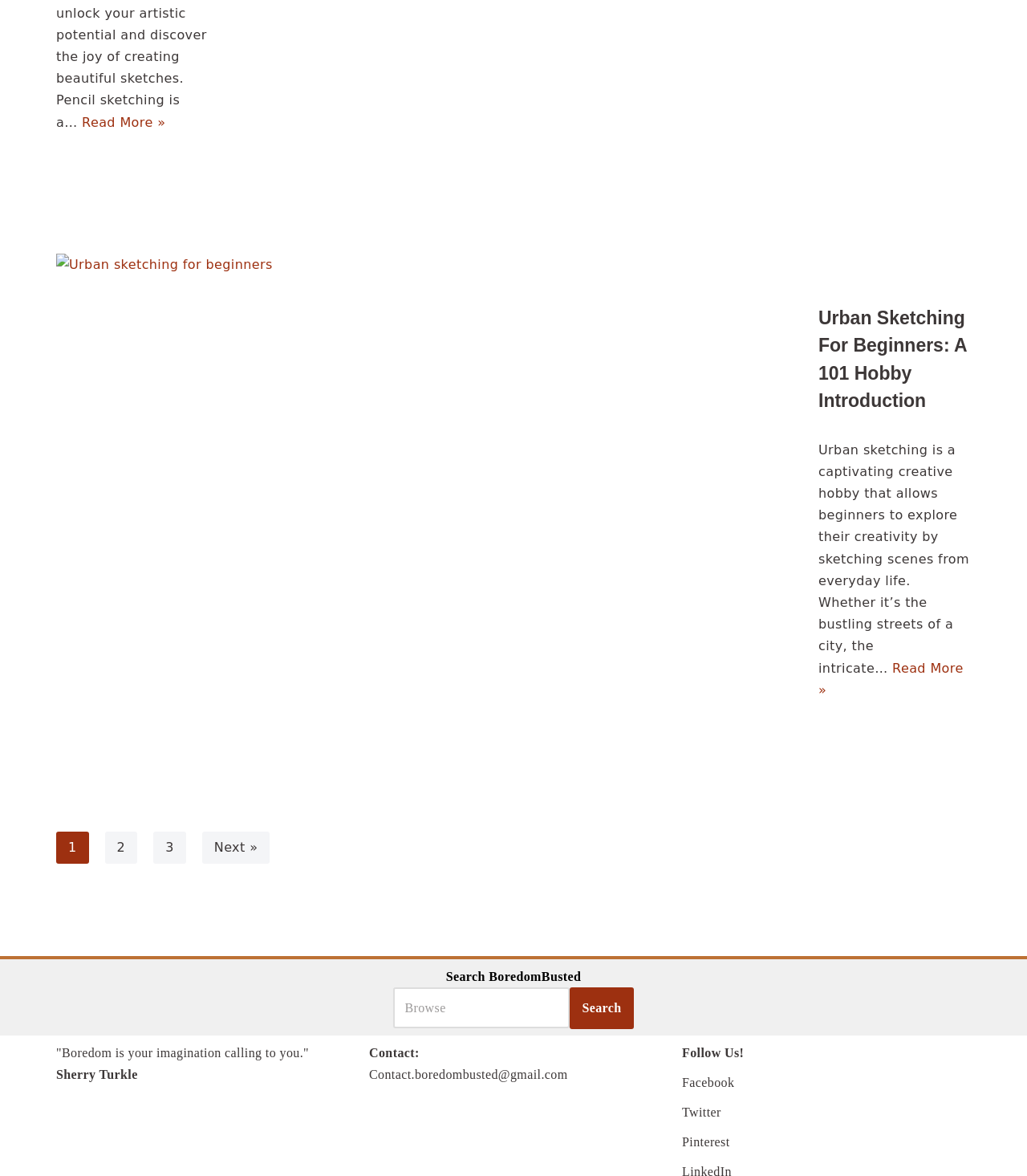What is the topic of the first article?
From the details in the image, provide a complete and detailed answer to the question.

The first article is identified by the link 'Read More » Pencil Sketching for Beginners: A Simple Hobby Introduction!' with a bounding box coordinate of [0.08, 0.097, 0.161, 0.11]. The topic of this article is Pencil Sketching for Beginners.